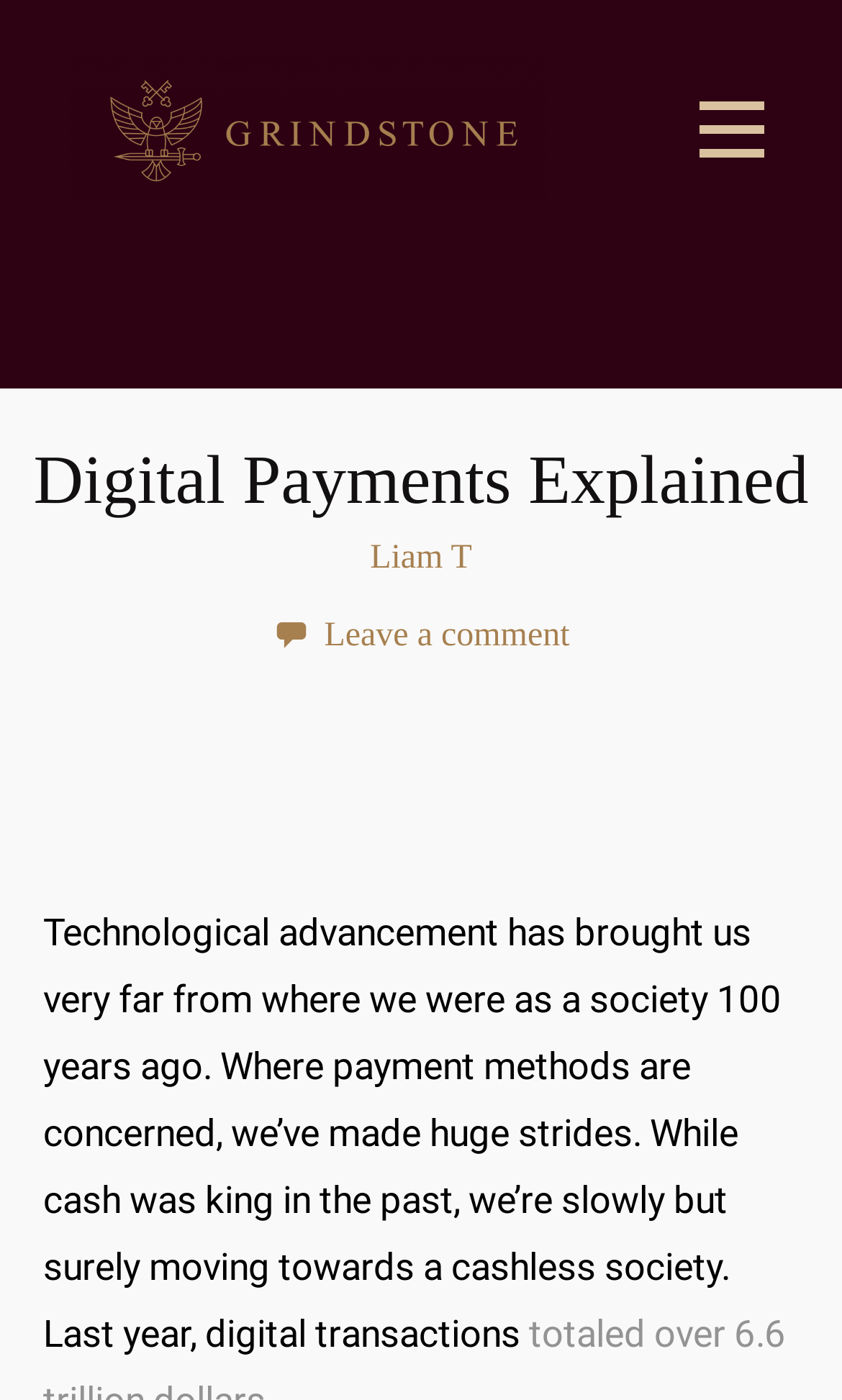Using the elements shown in the image, answer the question comprehensively: What is the tone of the article?

The tone of the article can be inferred from the language used in the article. The text 'Technological advancement has brought us very far from where we were as a society 100 years ago...' suggests that the article is informative and educational, providing information about the advancements in digital payments.